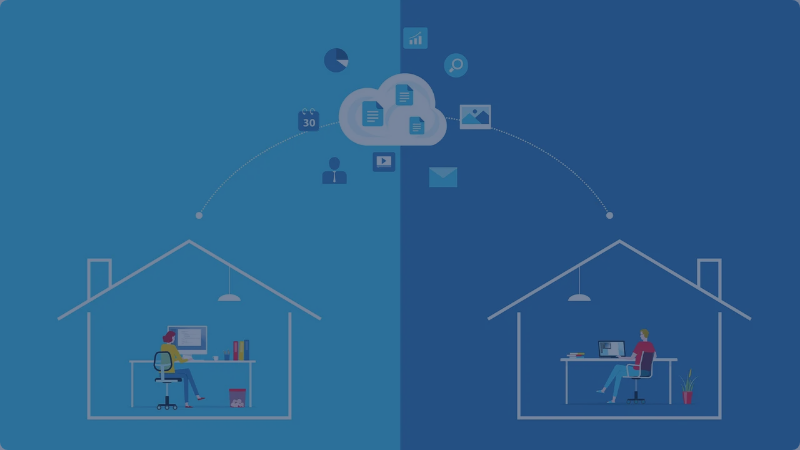What is above the cloud symbol?
Answer with a single word or phrase by referring to the visual content.

Icons representing documents, analytics, and communication tools